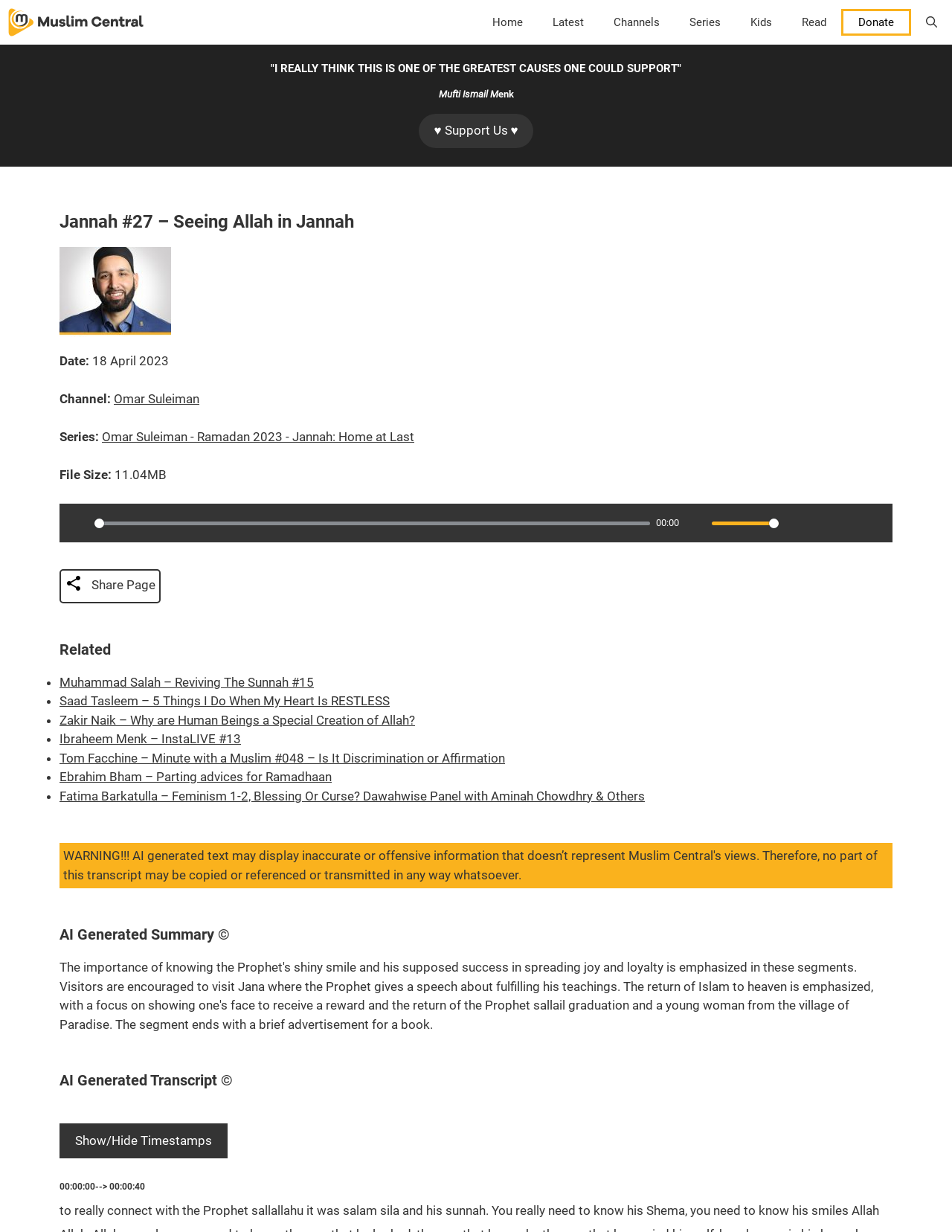Please specify the bounding box coordinates of the clickable section necessary to execute the following command: "Click the 'Settings' button".

[0.824, 0.415, 0.849, 0.434]